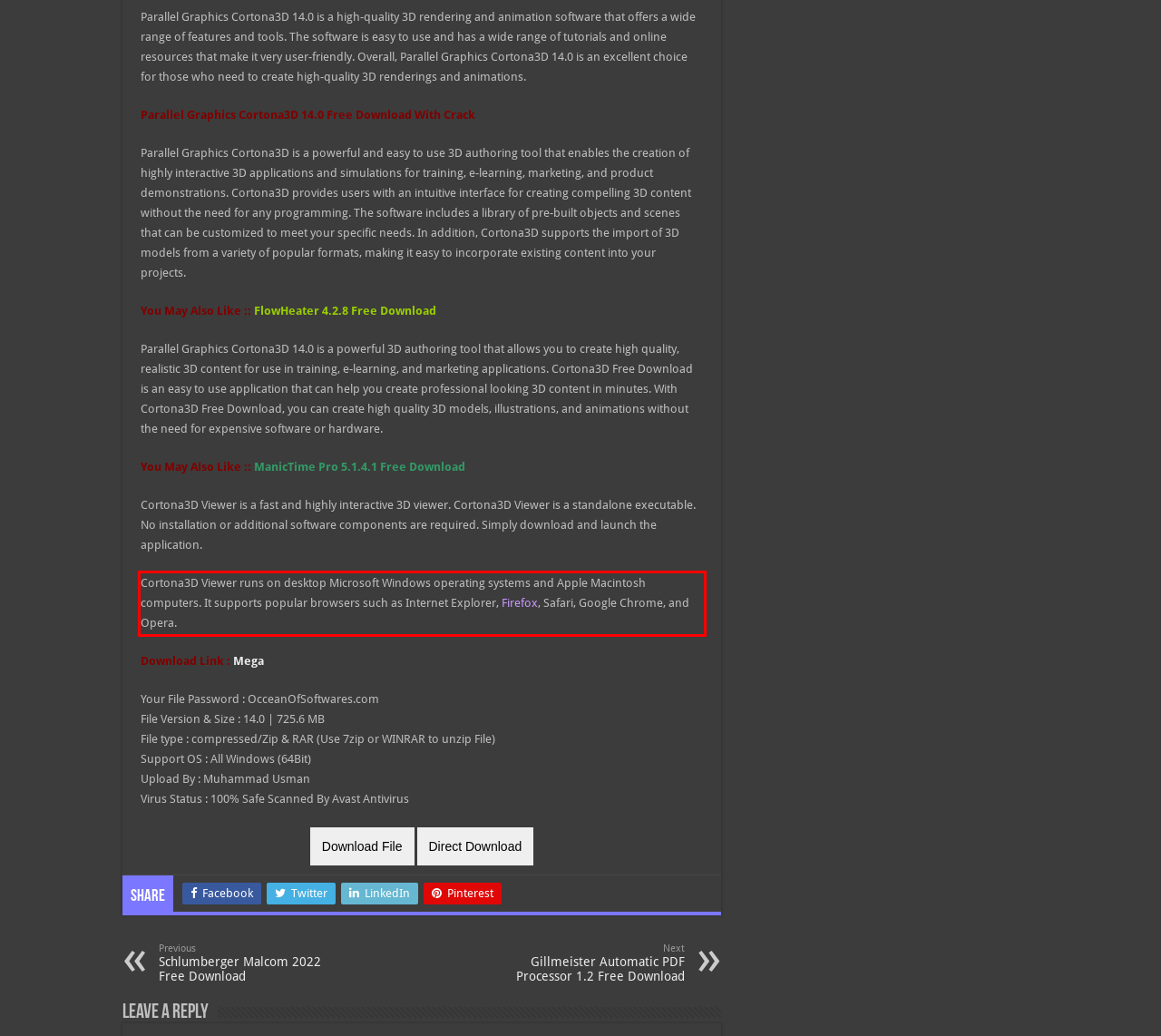You are provided with a screenshot of a webpage featuring a red rectangle bounding box. Extract the text content within this red bounding box using OCR.

Cortona3D Viewer runs on desktop Microsoft Windows operating systems and Apple Macintosh computers. It supports popular browsers such as Internet Explorer, Firefox, Safari, Google Chrome, and Opera.